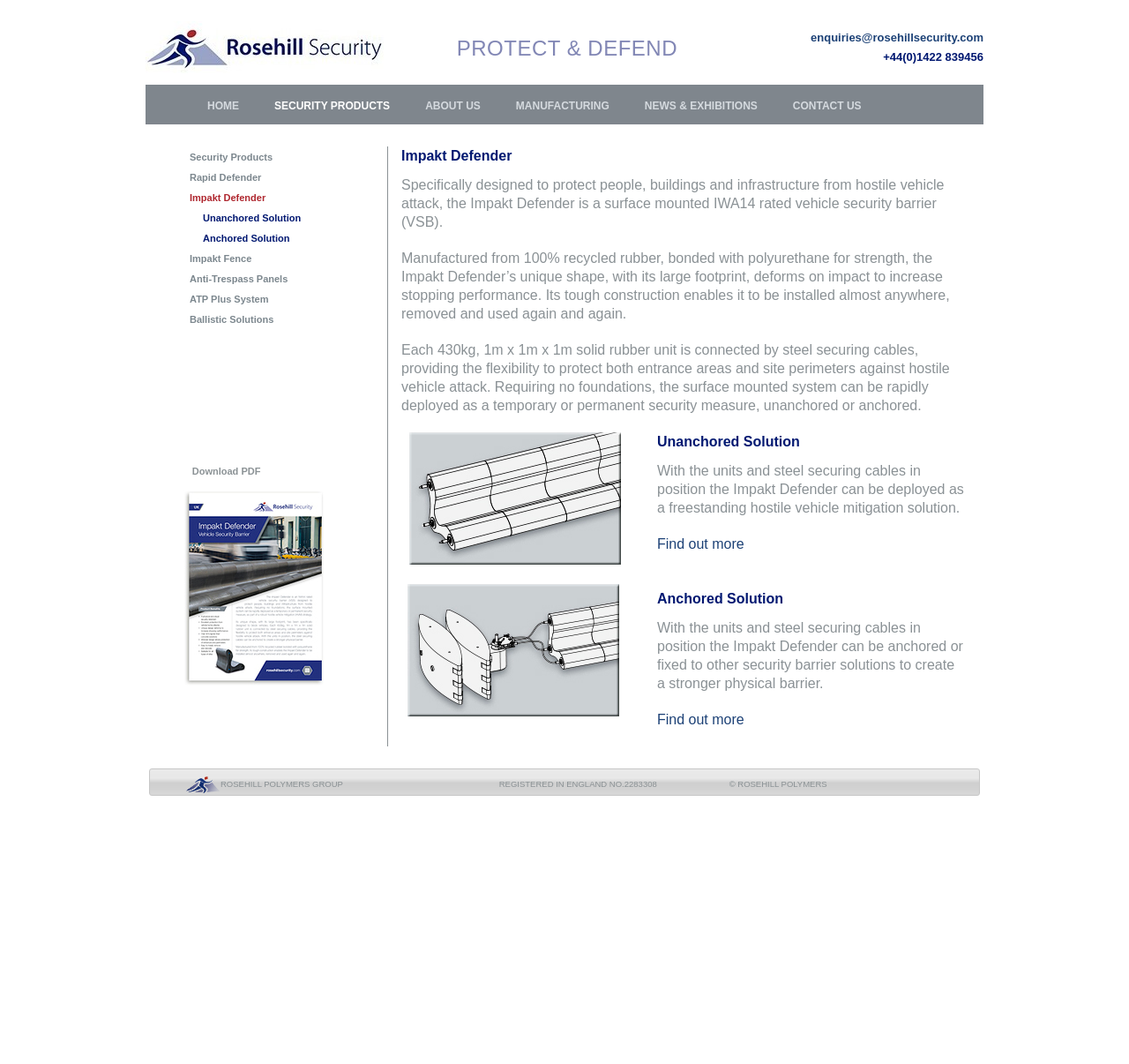Please determine the bounding box coordinates for the element that should be clicked to follow these instructions: "Click on the 'HOME' link".

[0.168, 0.094, 0.227, 0.105]